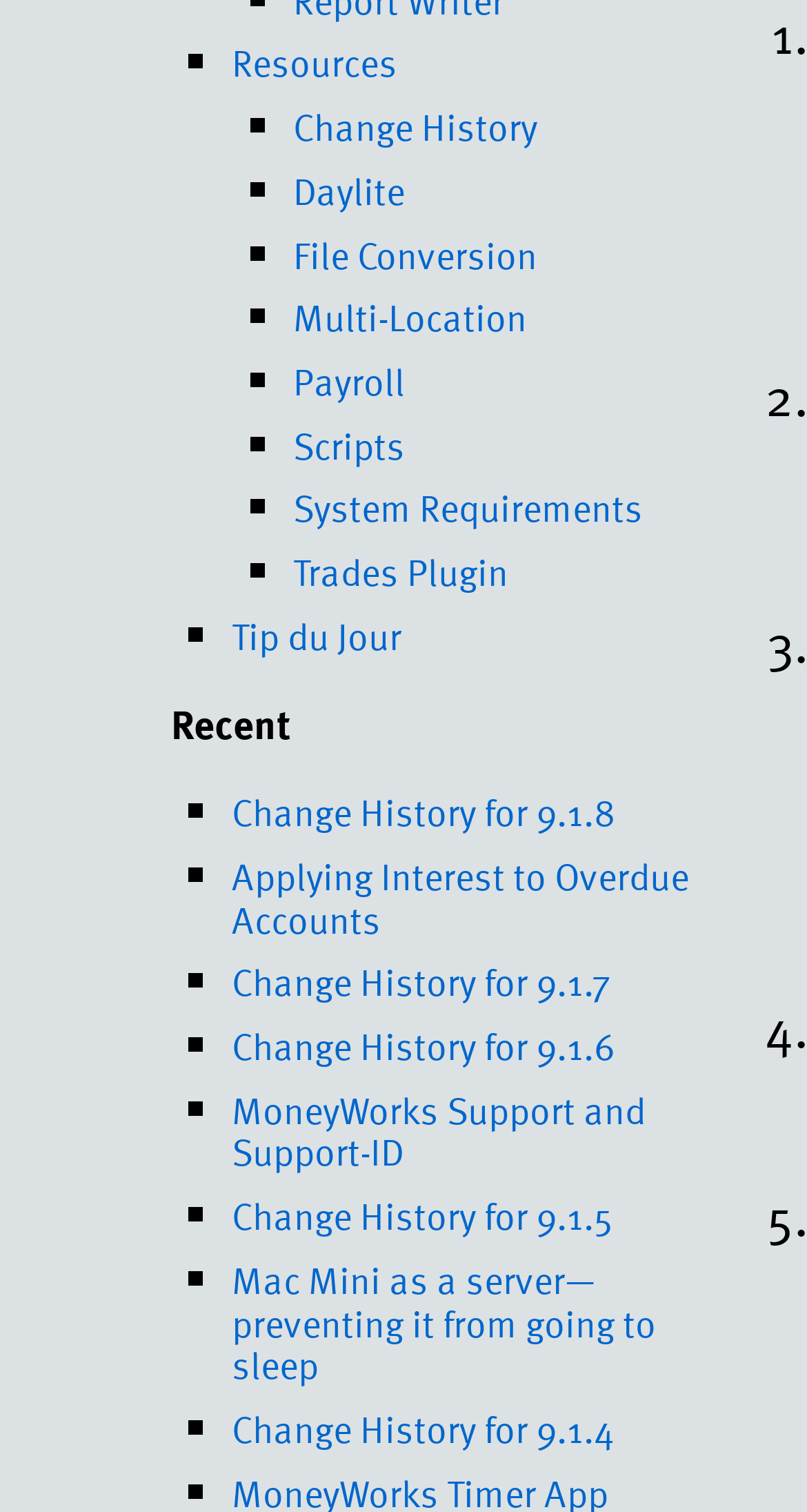Using the provided description Daylite, find the bounding box coordinates for the UI element. Provide the coordinates in (top-left x, top-left y, bottom-right x, bottom-right y) format, ensuring all values are between 0 and 1.

[0.363, 0.107, 0.501, 0.144]